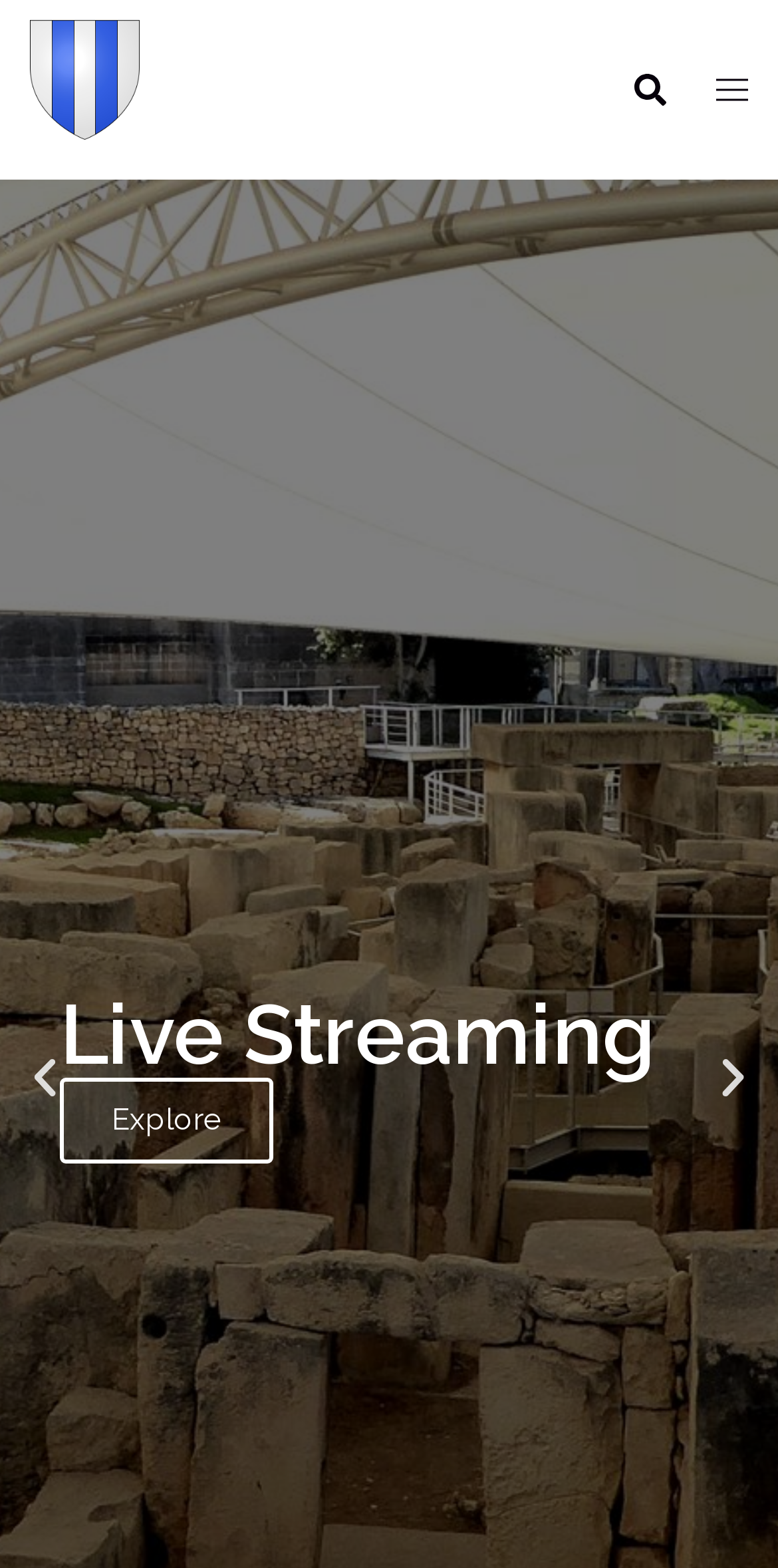Answer the question below using just one word or a short phrase: 
How many navigation buttons are there?

2